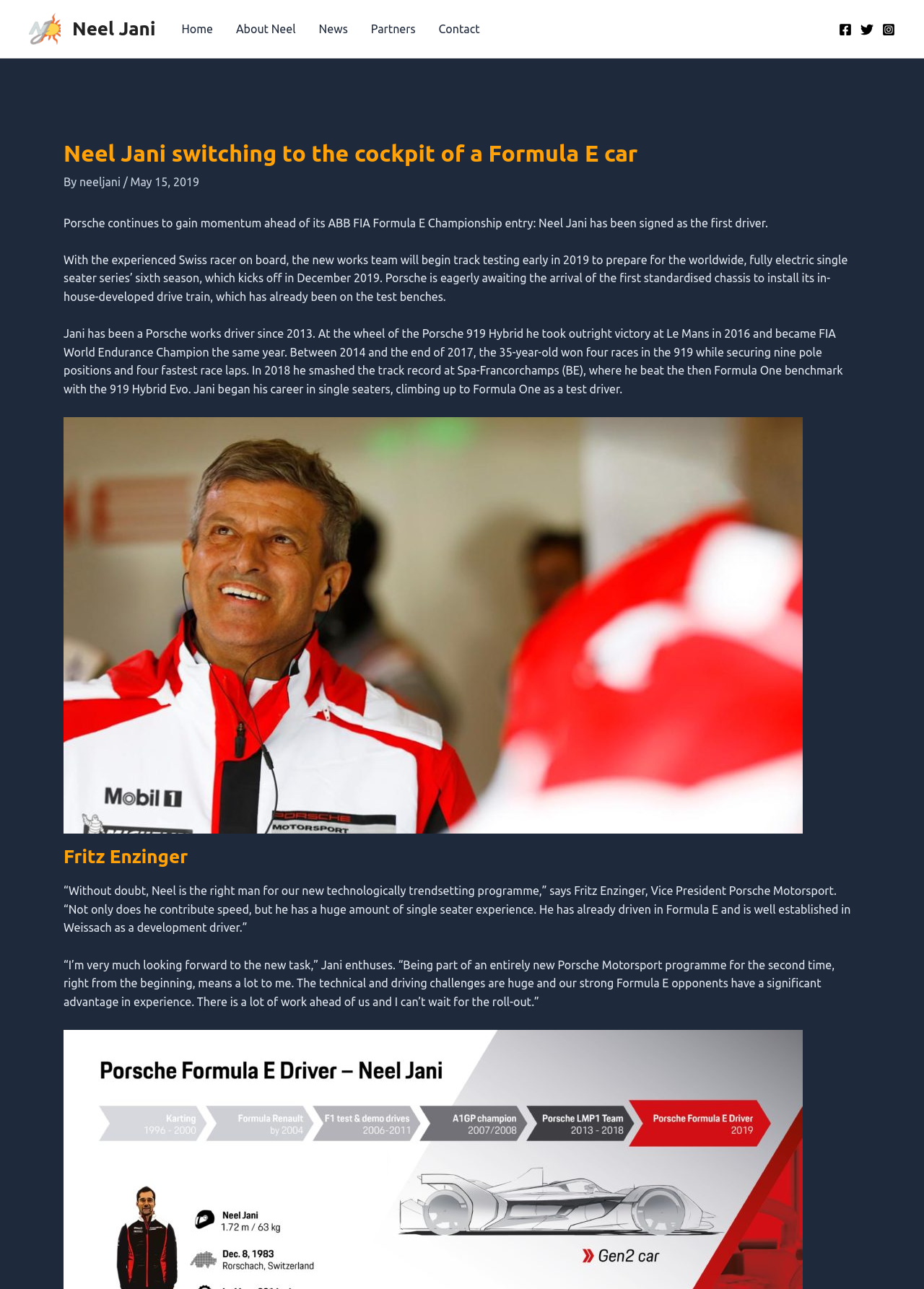What is Neel Jani's experience in single seaters?
Please provide a comprehensive answer to the question based on the webpage screenshot.

According to the article, Neel Jani began his career in single seaters and climbed up to Formula One as a test driver, which shows his experience in single seaters.